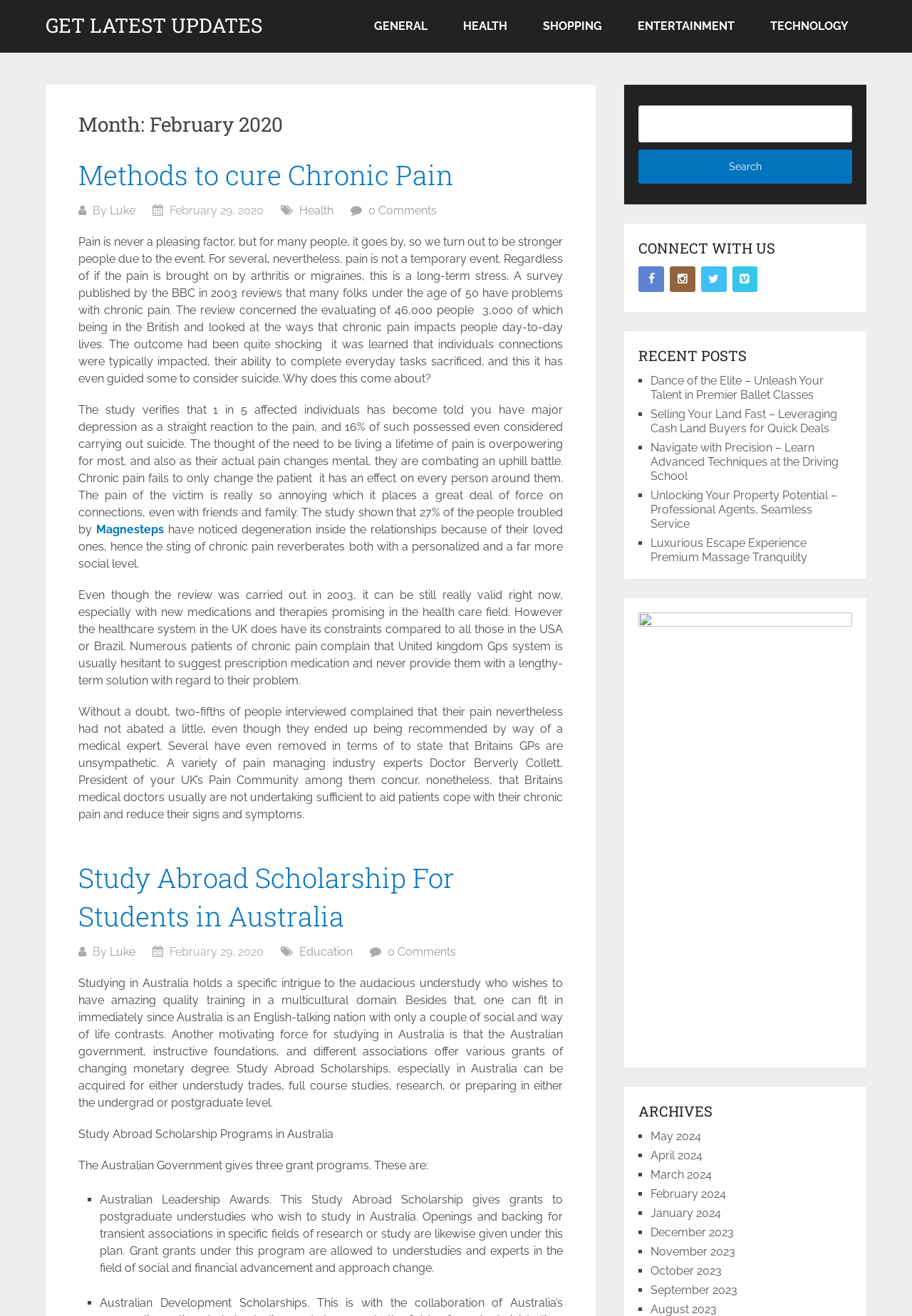Please specify the bounding box coordinates of the clickable region necessary for completing the following instruction: "Connect with us on Facebook". The coordinates must consist of four float numbers between 0 and 1, i.e., [left, top, right, bottom].

[0.7, 0.202, 0.728, 0.222]